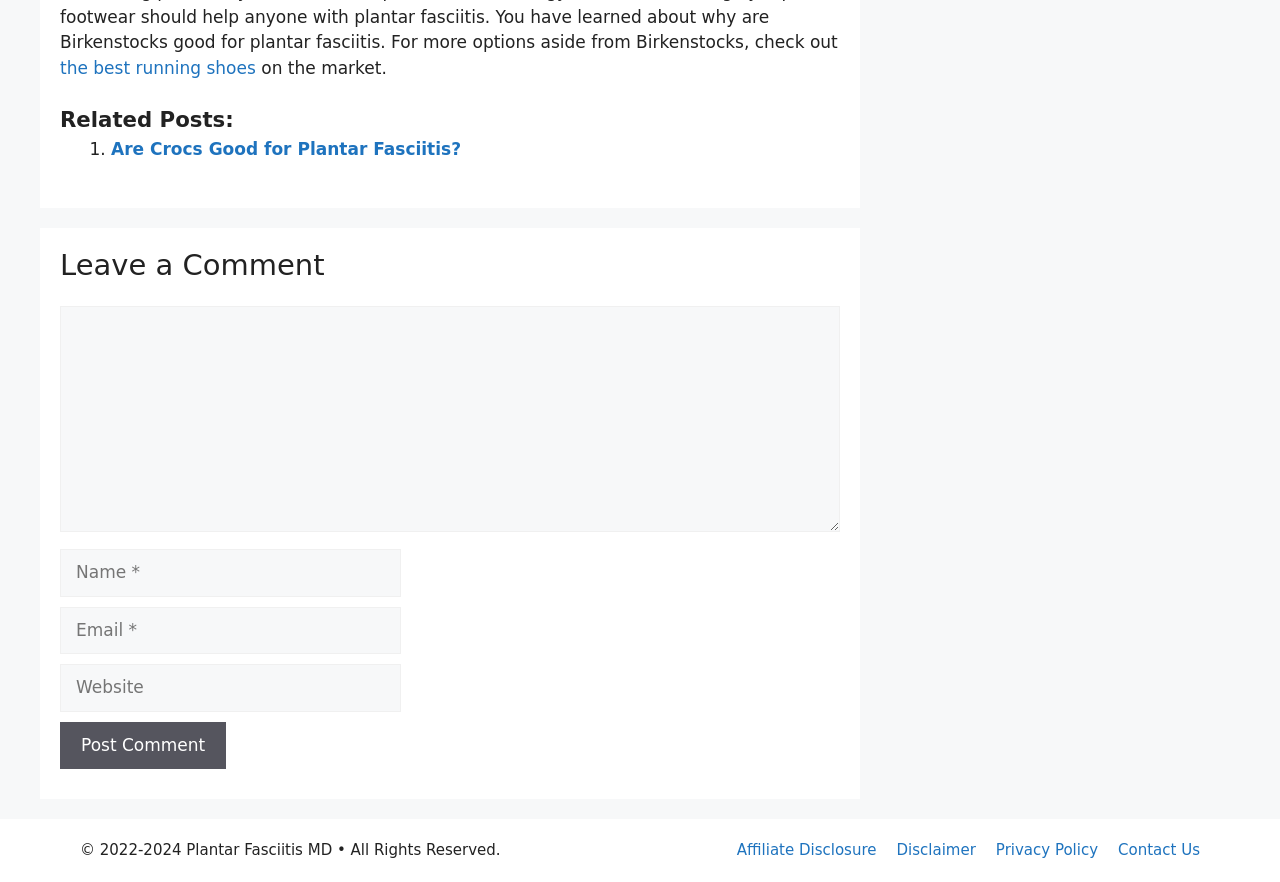Determine the bounding box coordinates of the clickable element necessary to fulfill the instruction: "Post a comment". Provide the coordinates as four float numbers within the 0 to 1 range, i.e., [left, top, right, bottom].

[0.047, 0.819, 0.177, 0.872]